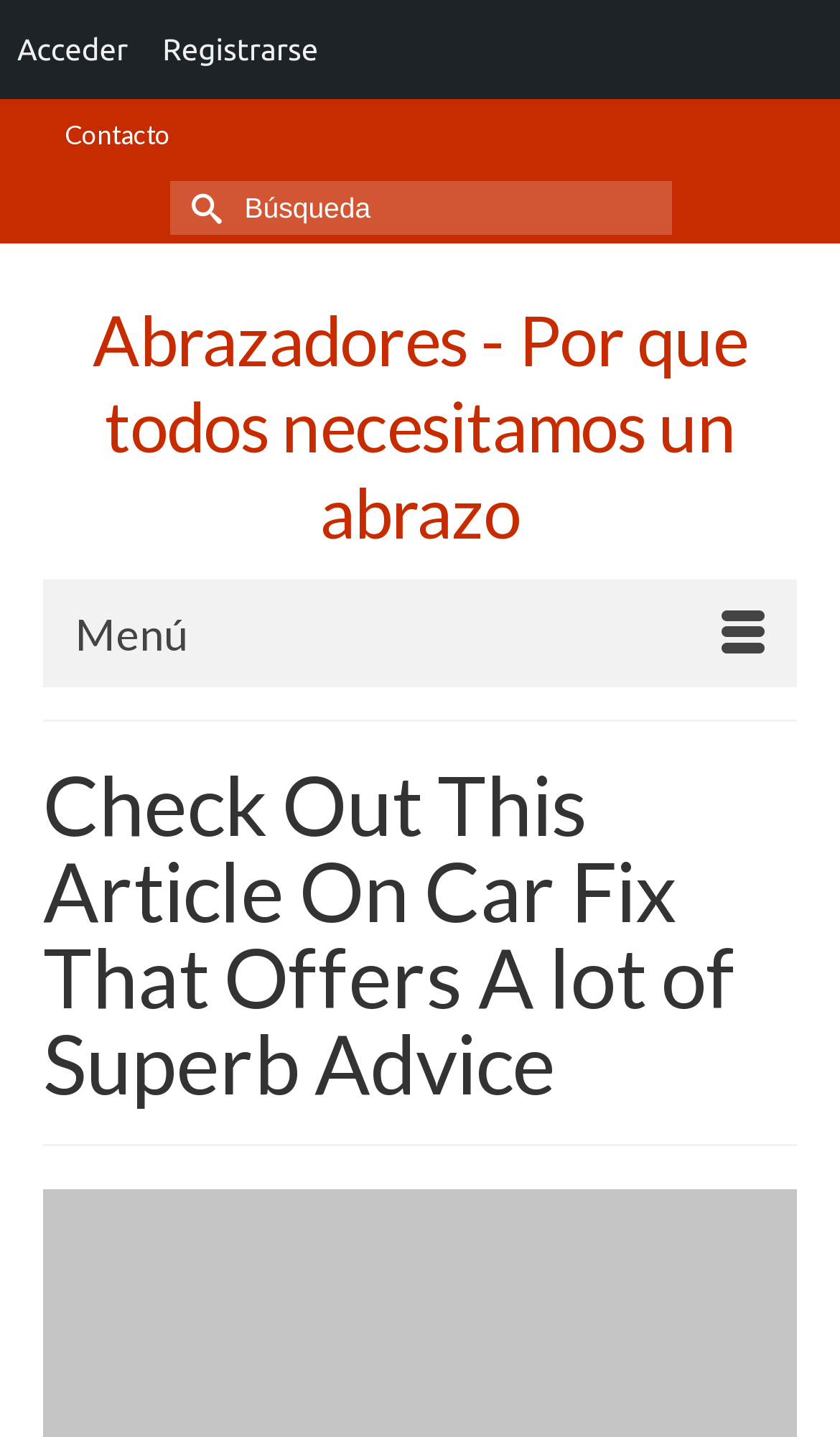Answer the question in one word or a short phrase:
What is the topic of the article linked?

Abrazos